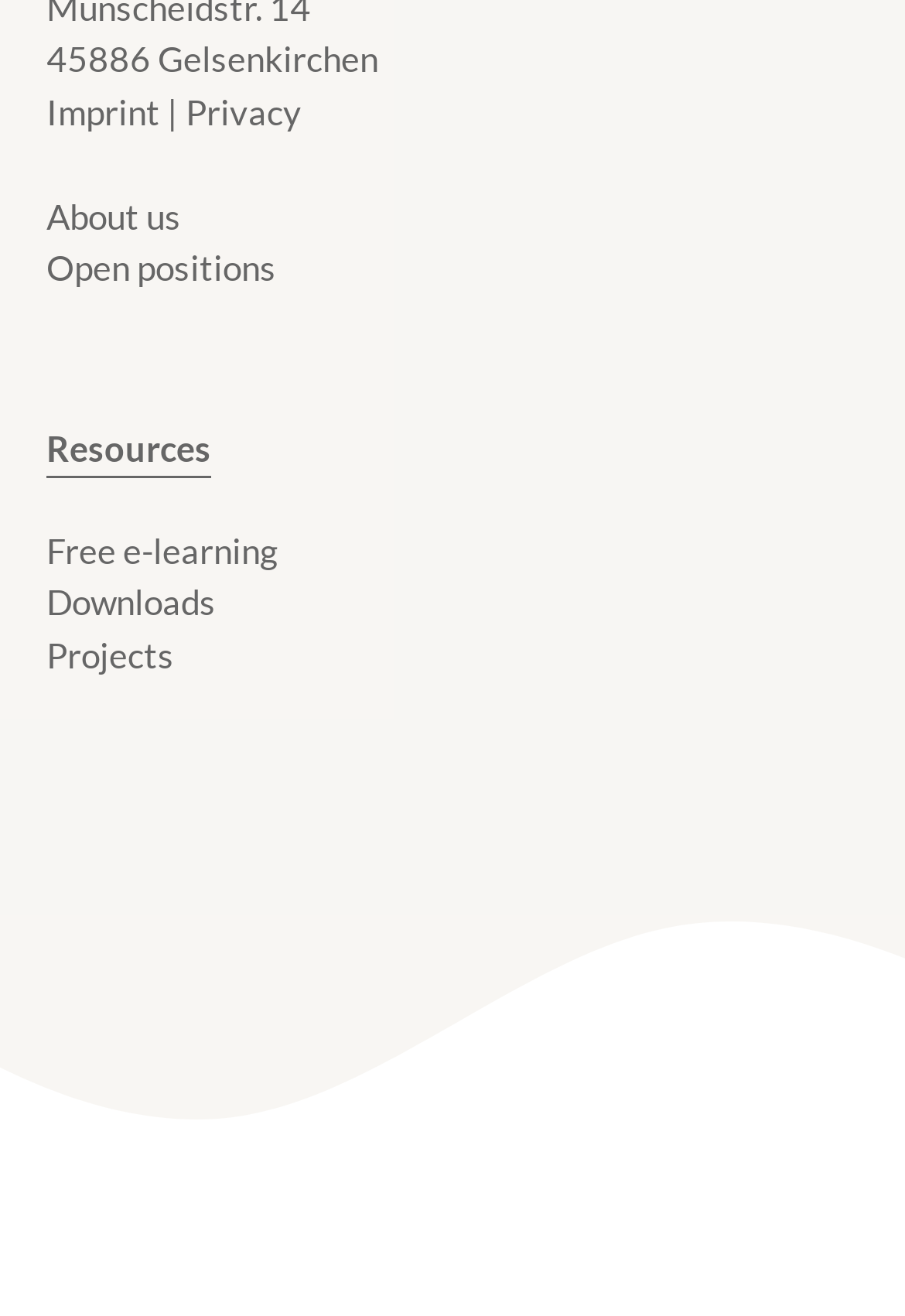What is the last item in the resources section?
Please give a detailed and elaborate answer to the question.

By examining the resources section, I can see a series of links, and the last item in the list is a link with the text 'Downloads'.